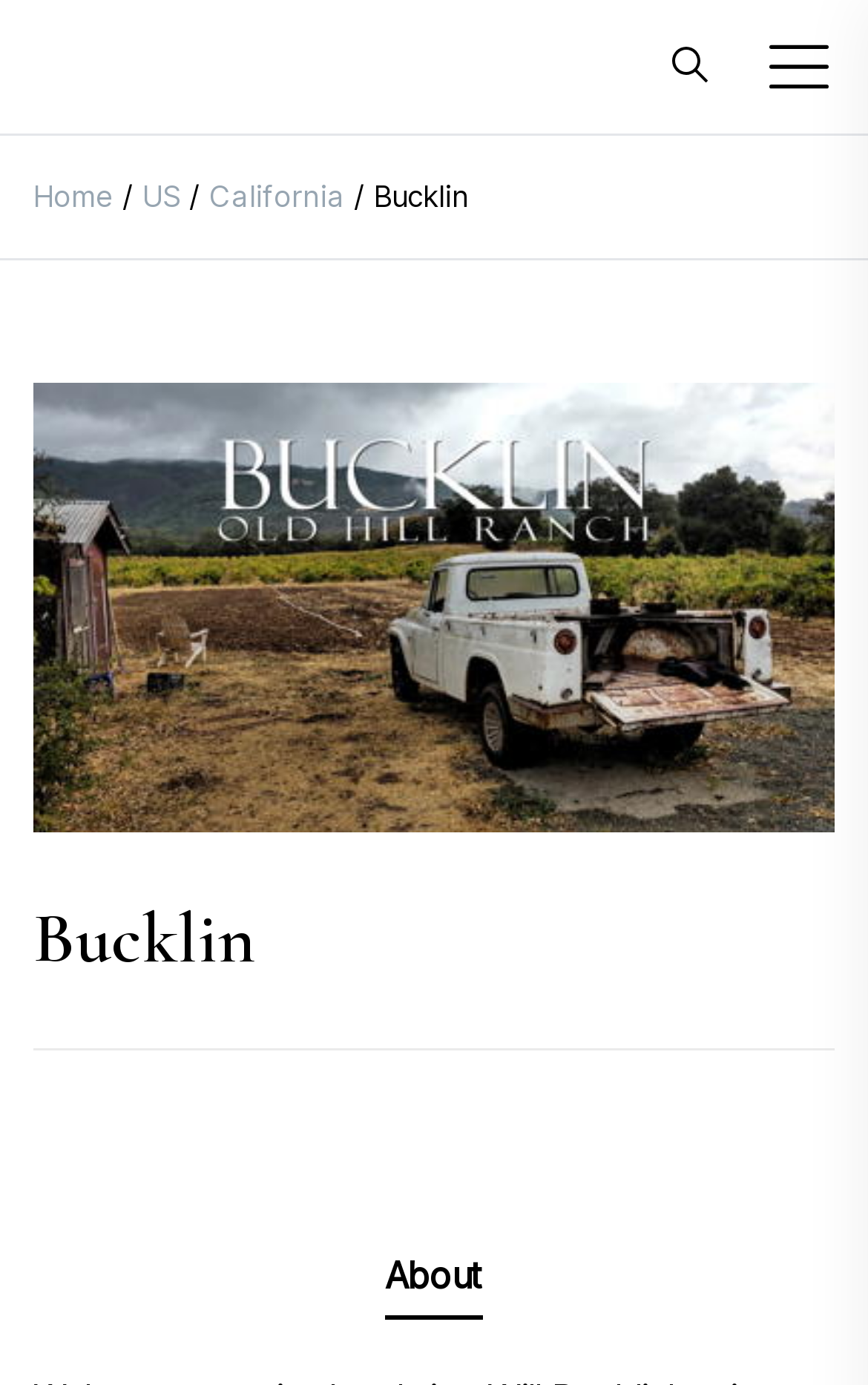Describe the webpage meticulously, covering all significant aspects.

The webpage is about Bucklin, with a prominent image taking up a significant portion of the top-right section. Below the image, there is a button to toggle the mobile menu, accompanied by a small icon. 

On the top-left section, there is a navigation menu, also known as a breadcrumb, which displays the page's hierarchy. The breadcrumb starts with a "Home" link, followed by a series of forward slashes and links to "US", "California", and finally "Bucklin". 

Below the breadcrumb, there is a large heading that reads "Bucklin". Further down, there is a tab list with a single visible tab labeled "About". The tab is not currently selected, and it controls a section described as "tab-description". 

The webpage also contains a link with no descriptive text, which spans almost the entire width of the page, located below the breadcrumb and above the heading. This link contains a large image that takes up most of its space.